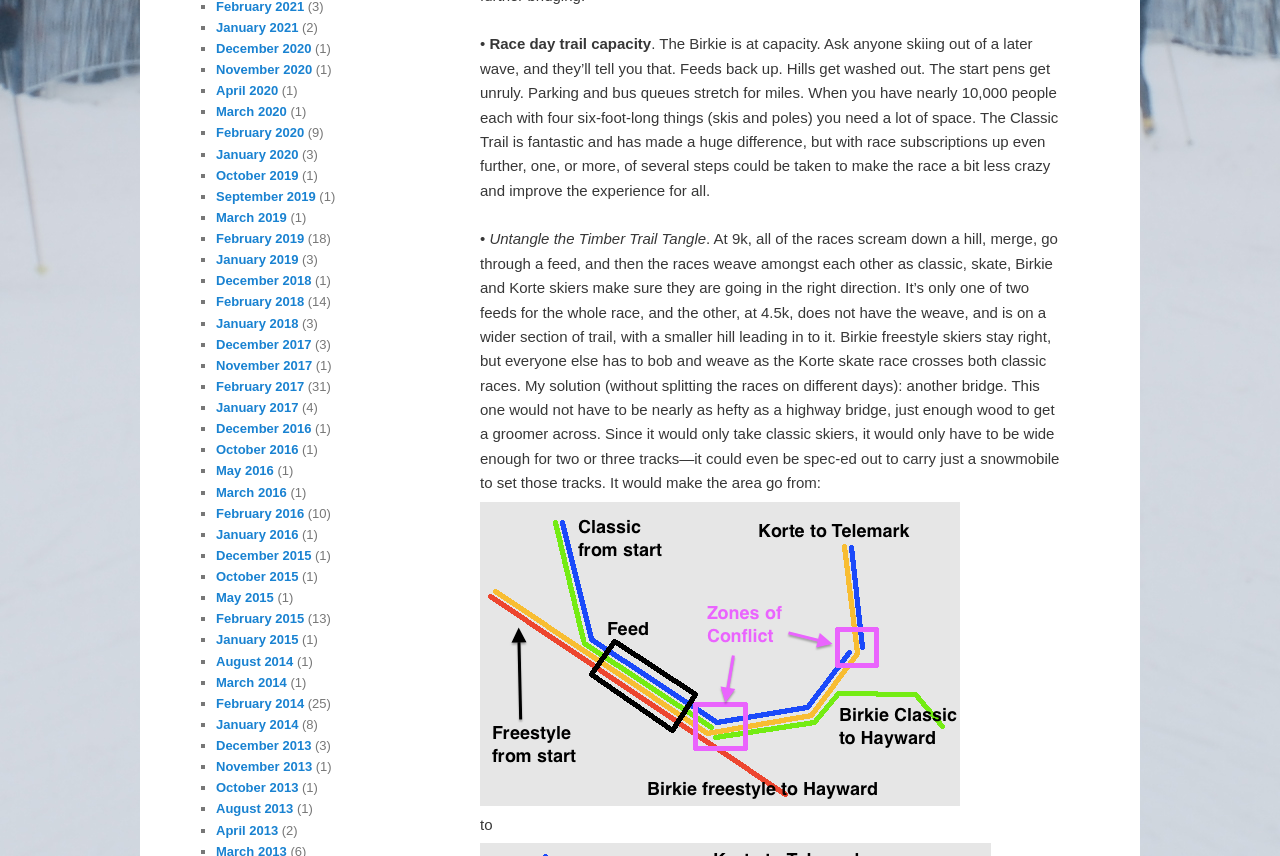What is the topic of the article?
Based on the visual information, provide a detailed and comprehensive answer.

The topic of the article can be determined by reading the text content of the webpage, specifically the first few sentences which mention 'The Birkie is at capacity' and 'Race day trail capacity'. This suggests that the article is discussing the Birkie race and its capacity issues.